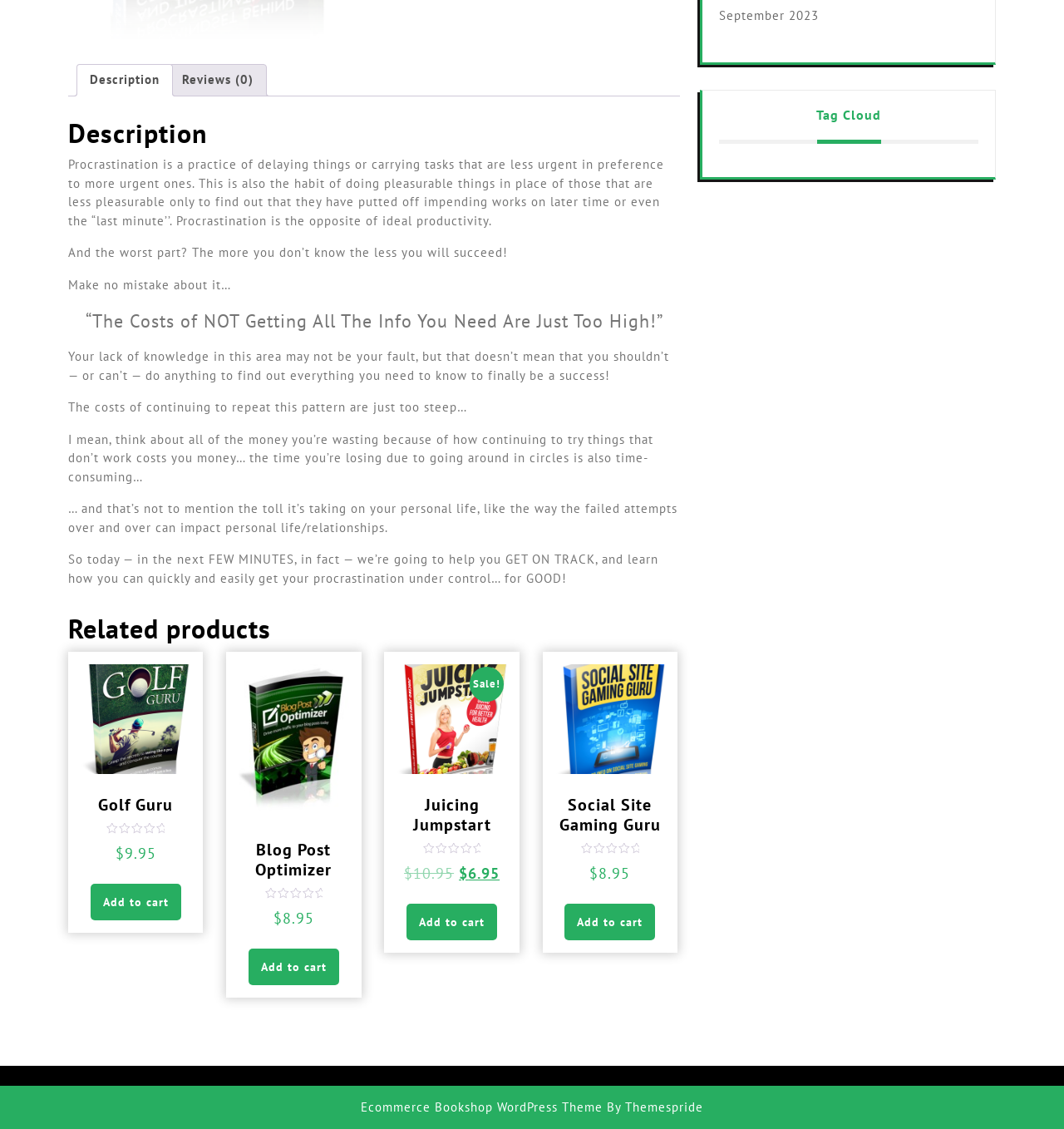Determine the bounding box coordinates for the HTML element mentioned in the following description: "Ecommerce Bookshop WordPress Theme". The coordinates should be a list of four floats ranging from 0 to 1, represented as [left, top, right, bottom].

[0.339, 0.973, 0.566, 0.987]